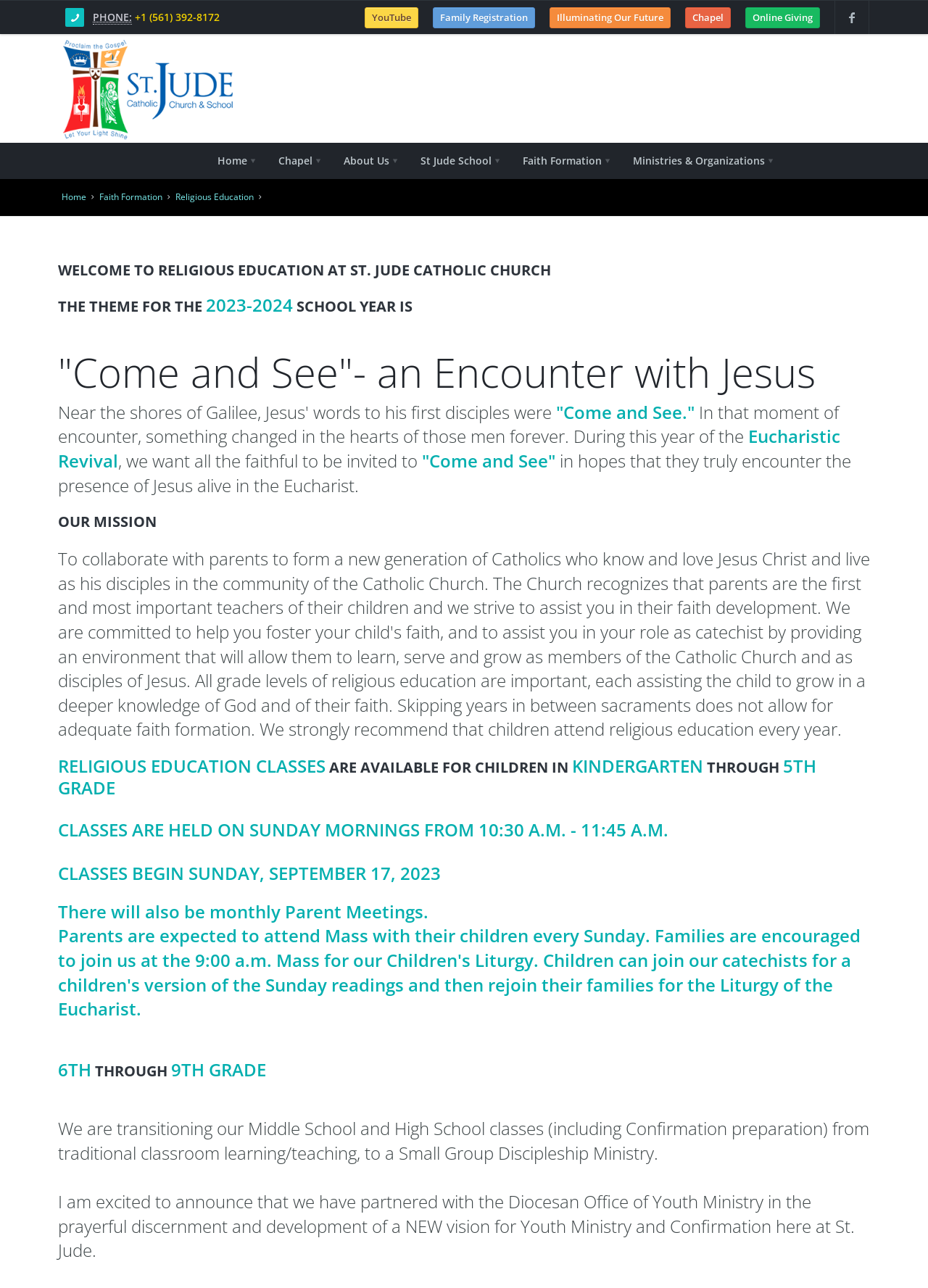Offer a detailed explanation of the webpage layout and contents.

The webpage is about Faith Formation at St. Jude Catholic Church in Boca. At the top right corner, there are several links, including "facebook", "Online Giving", "Chapel", "Illuminating Our Future", "Family Registration", and "YouTube". Below these links, there is a phone number with an abbreviation "Phone Number". On the top left corner, there is a logo of St. Jude Catholic Church, which is an image.

Below the logo, there is a navigation menu with links to "Home", "Chapel", "About Us", "St Jude School", "Faith Formation", and "Ministries & Organizations". This menu is repeated on the right side of the page, with additional links to "Children's Liturgy", "RCIA", "Adult Prayers", "Ministries", "Church Related", "Community & Church", "Family Life", "Organizations in Prayer", and "Out Reach".

The main content of the page is about Faith Formation, with a title "Come and See" and a brief description of the Eucharistic Revival. There is a mission statement, followed by information about Religious Education classes available for children in kindergarten through 5th grade, with details about the class schedule and start date. Additionally, there is information about classes for 6th through 9th grade, which are transitioning to a Small Group Discipleship Ministry. The page also announces a new vision for Youth Ministry and Confirmation at St. Jude Catholic Church.